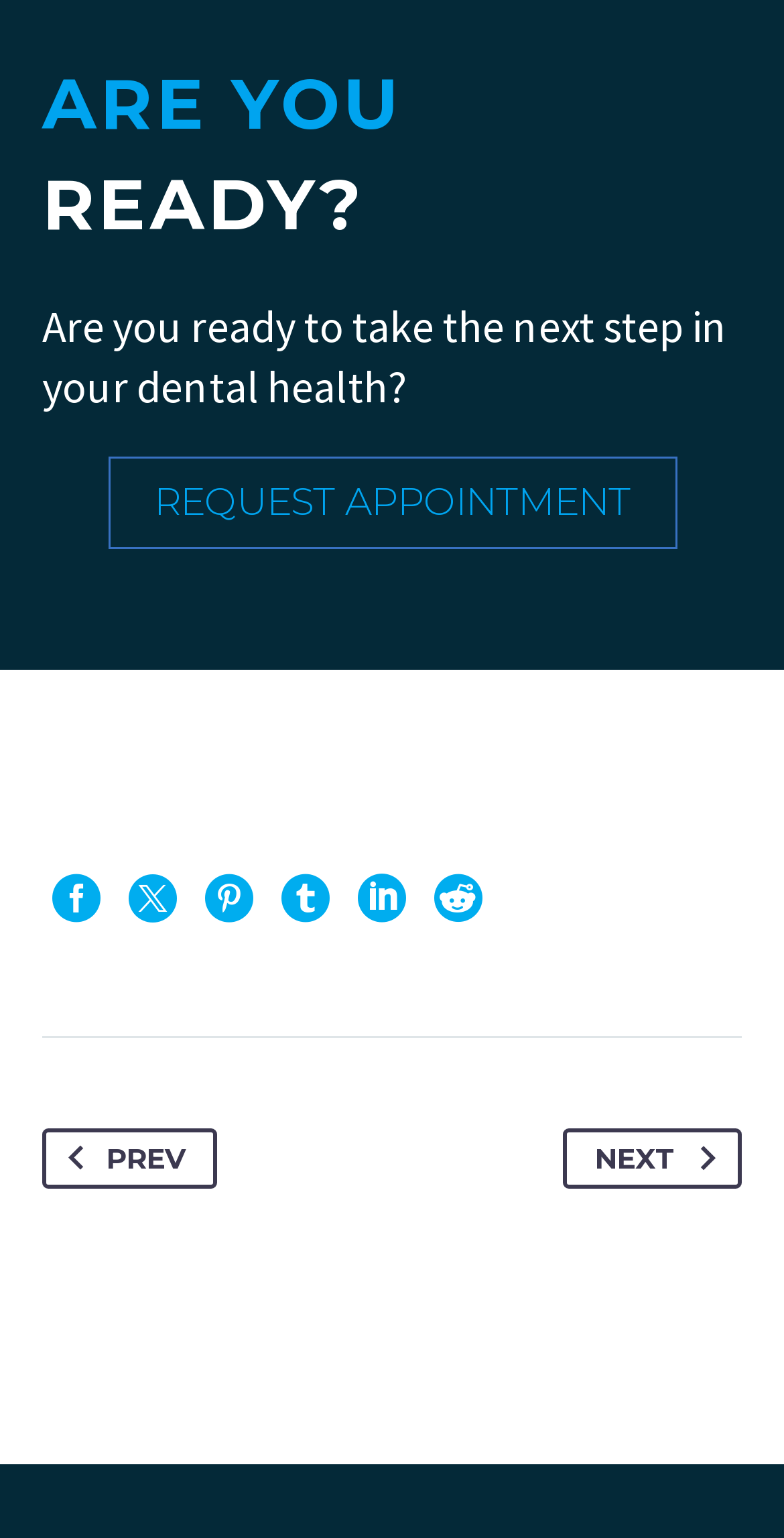Bounding box coordinates are to be given in the format (top-left x, top-left y, bottom-right x, bottom-right y). All values must be floating point numbers between 0 and 1. Provide the bounding box coordinate for the UI element described as: REQUEST APPOINTMENT

[0.137, 0.296, 0.863, 0.356]